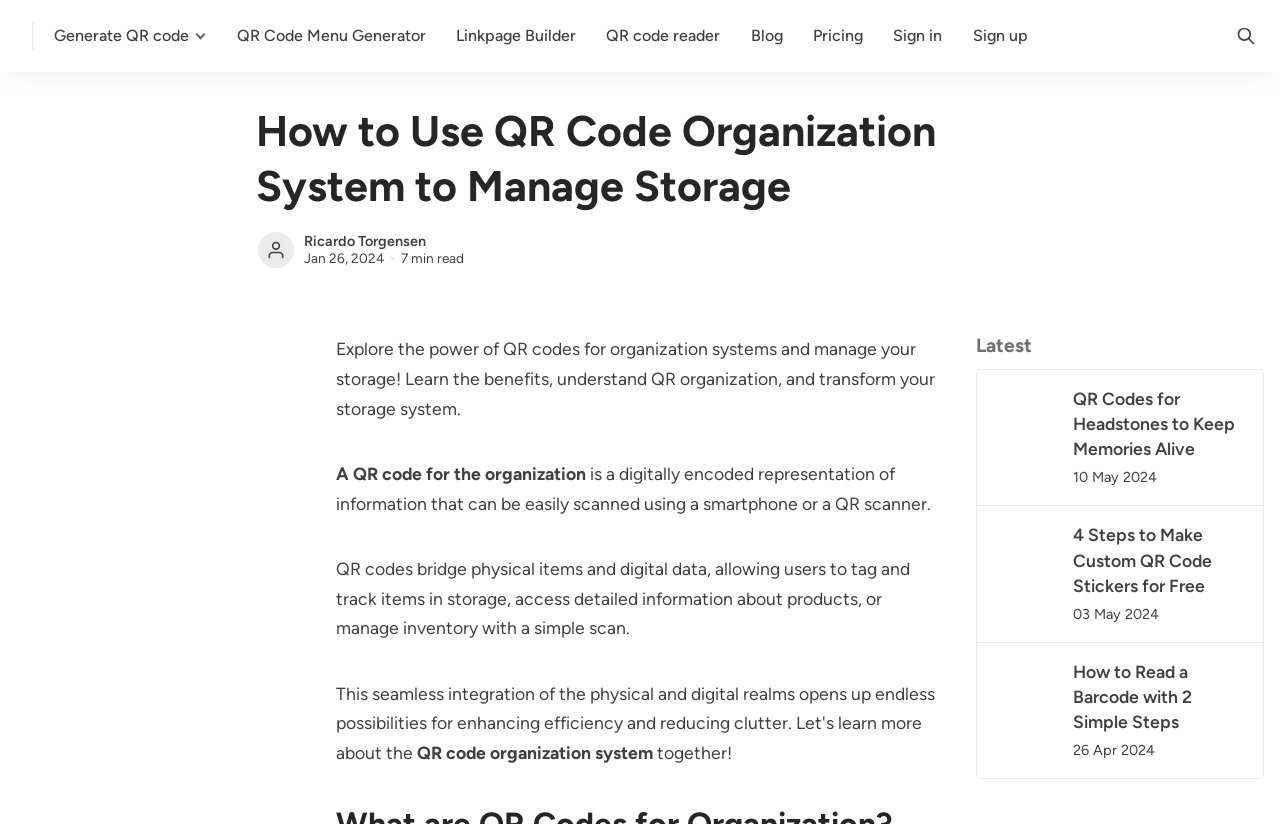Locate the bounding box coordinates of the clickable area to execute the instruction: "Visit WhatsApp Numbers page". Provide the coordinates as four float numbers between 0 and 1, represented as [left, top, right, bottom].

None